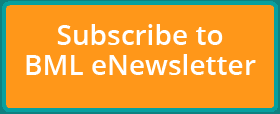Explain what is happening in the image with as much detail as possible.

The image features a vibrant orange button with white text that reads "Subscribe to BML eNewsletter." This call-to-action encourages visitors to join the Blake Memorial Library's newsletter, ensuring they stay updated with the latest news, events, and activities at the library. The button's design is visually appealing, set against a contrasting turquoise border, making it easily noticeable on the webpage. Subscribing to the eNewsletter offers an opportunity for the community to remain engaged with library offerings and upcoming events.